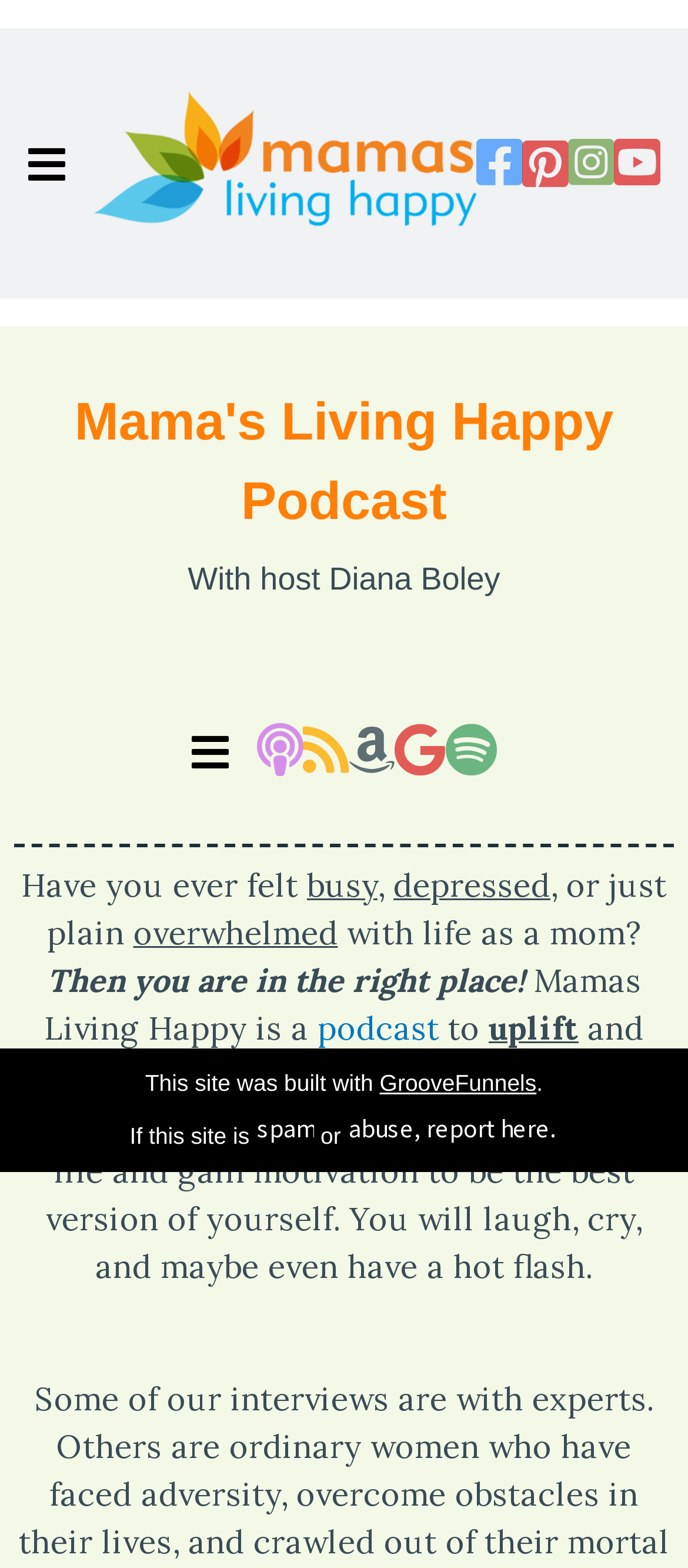Answer the question using only a single word or phrase: 
What is the name of the podcast?

Mama's Living Happy Podcast